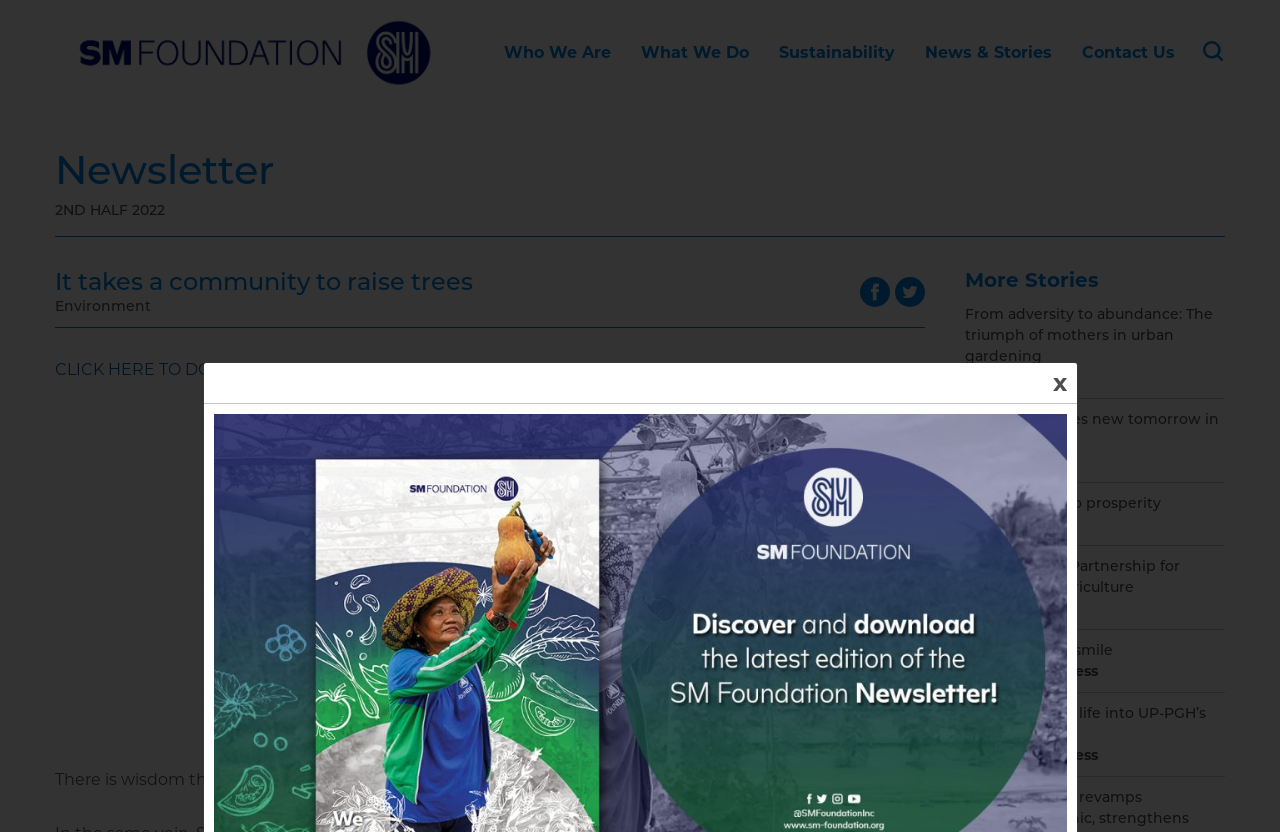Bounding box coordinates are specified in the format (top-left x, top-left y, bottom-right x, bottom-right y). All values are floating point numbers bounded between 0 and 1. Please provide the bounding box coordinate of the region this sentence describes: Public-Private Partnership for Sustainable Agriculture

[0.754, 0.668, 0.957, 0.718]